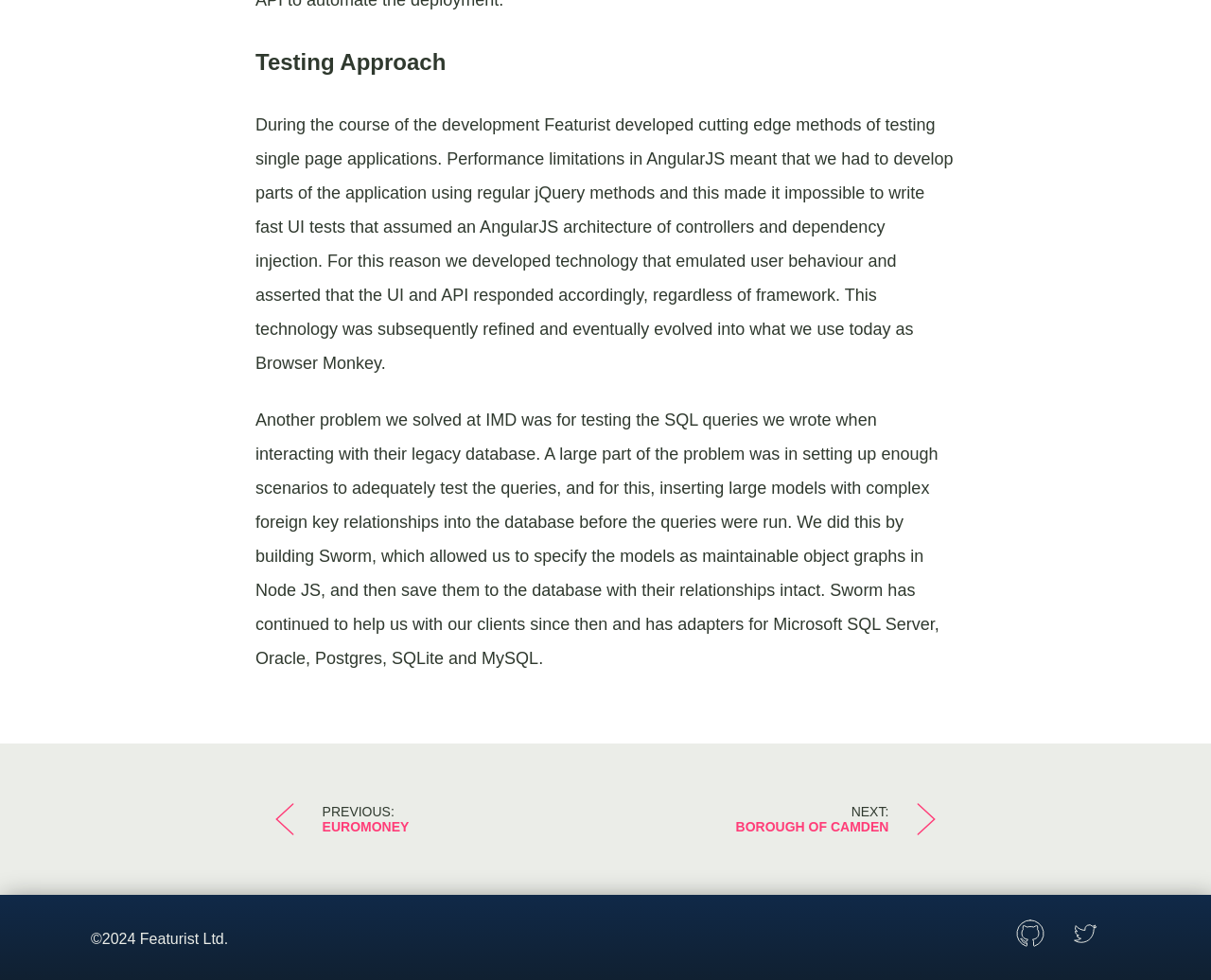What are the two links at the bottom of the page?
Please provide a comprehensive answer based on the details in the screenshot.

I found the two links at the bottom of the page by looking at the link elements. The link elements with the text 'PREVIOUS: EUROMONEY' and 'NEXT: BOROUGH OF CAMDEN' are located at the bottom of the page, which suggests they are navigation links.